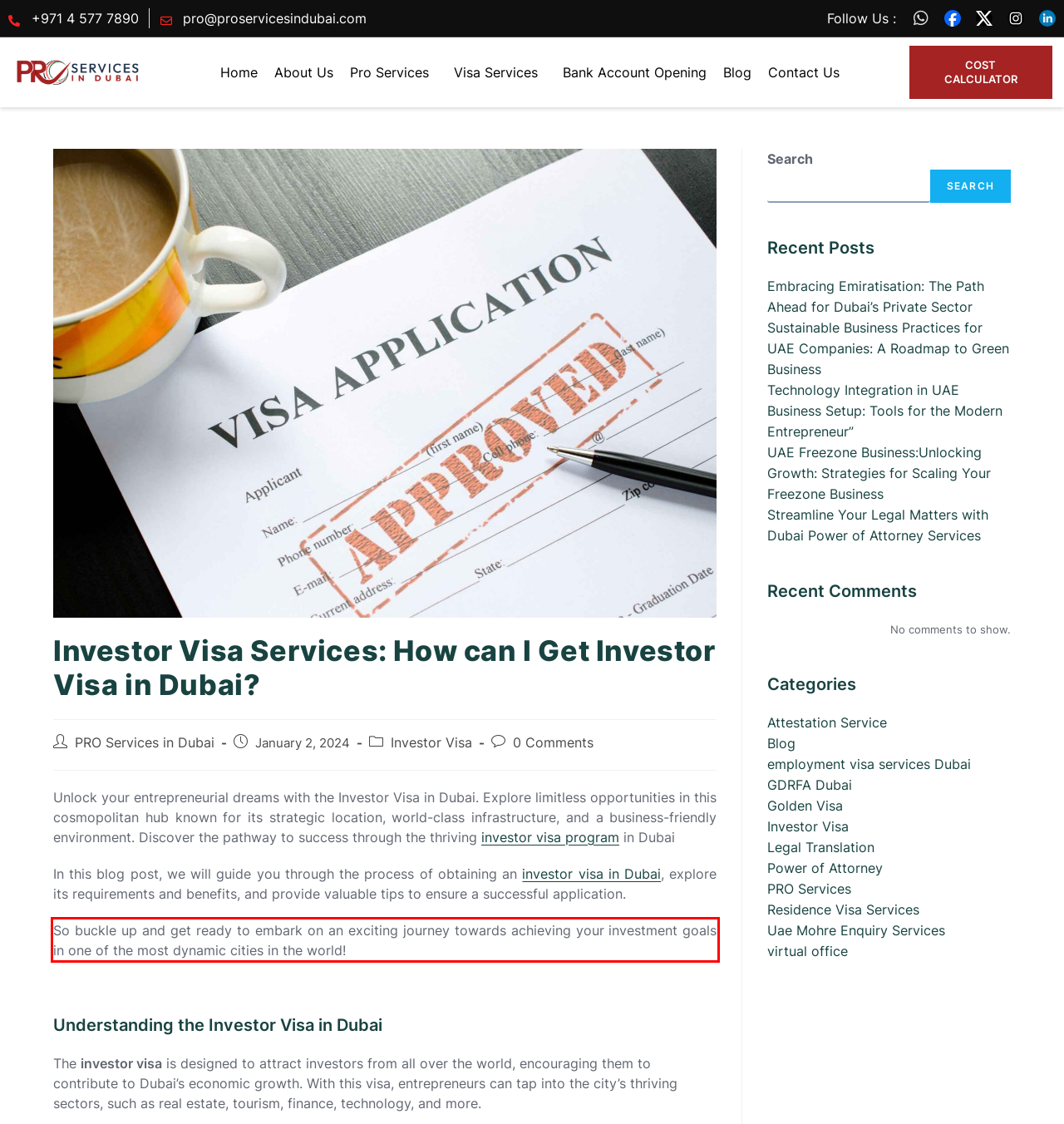Using OCR, extract the text content found within the red bounding box in the given webpage screenshot.

So buckle up and get ready to embark on an exciting journey towards achieving your investment goals in one of the most dynamic cities in the world!